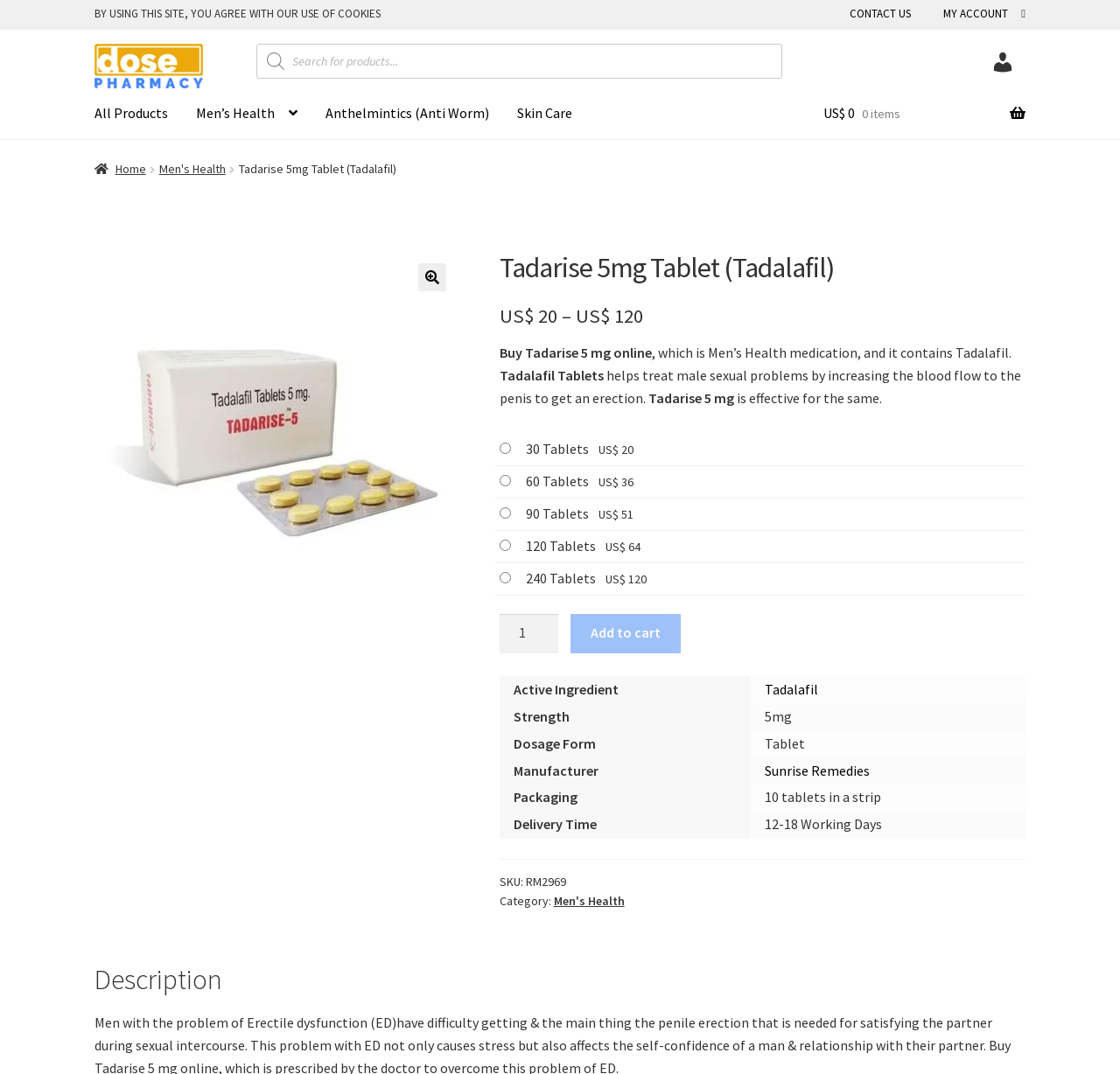Specify the bounding box coordinates of the element's region that should be clicked to achieve the following instruction: "Click on the 'CONTACT US' link". The bounding box coordinates consist of four float numbers between 0 and 1, in the format [left, top, right, bottom].

[0.752, 0.002, 0.819, 0.028]